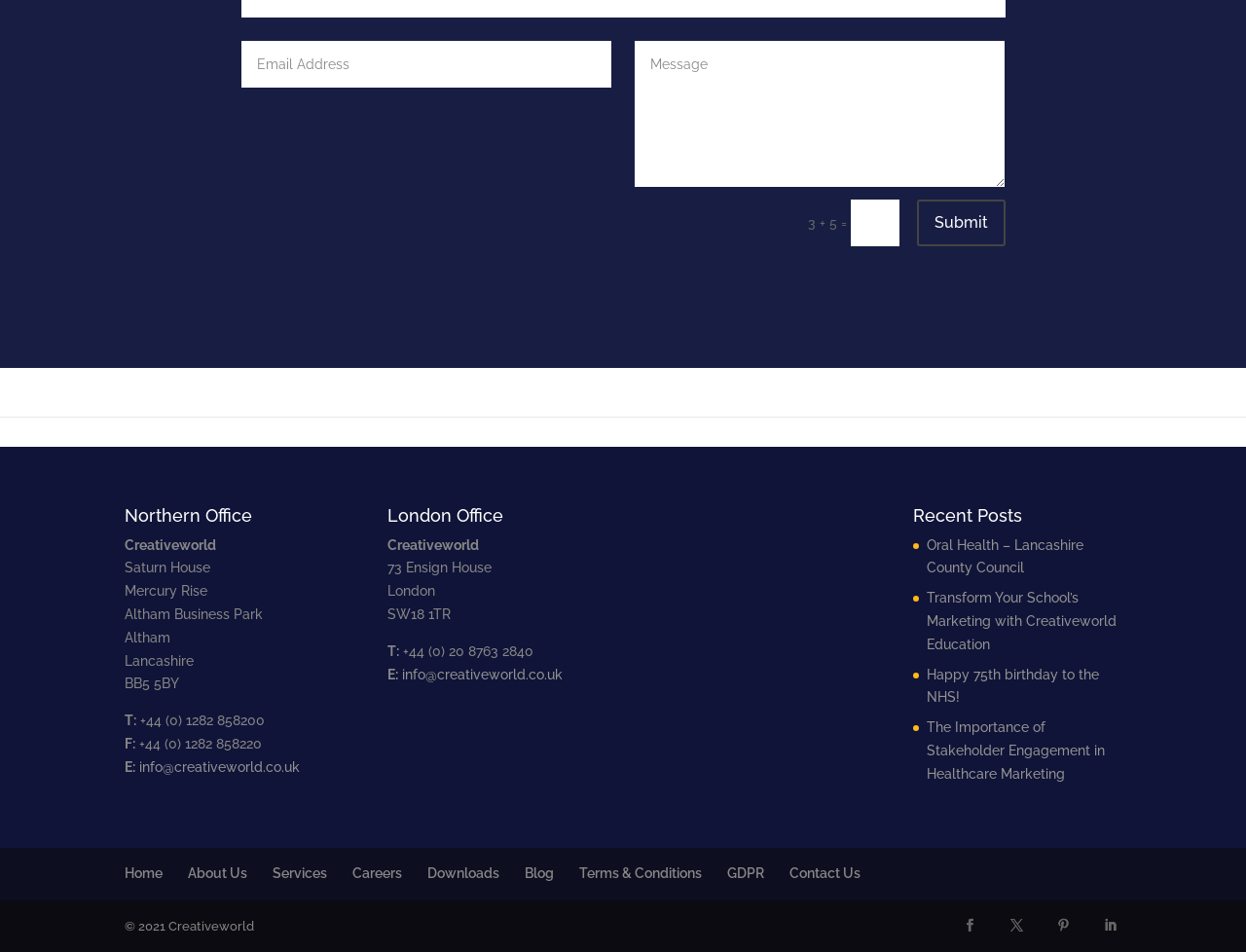Pinpoint the bounding box coordinates of the clickable element to carry out the following instruction: "Click the link to RBH Home."

None